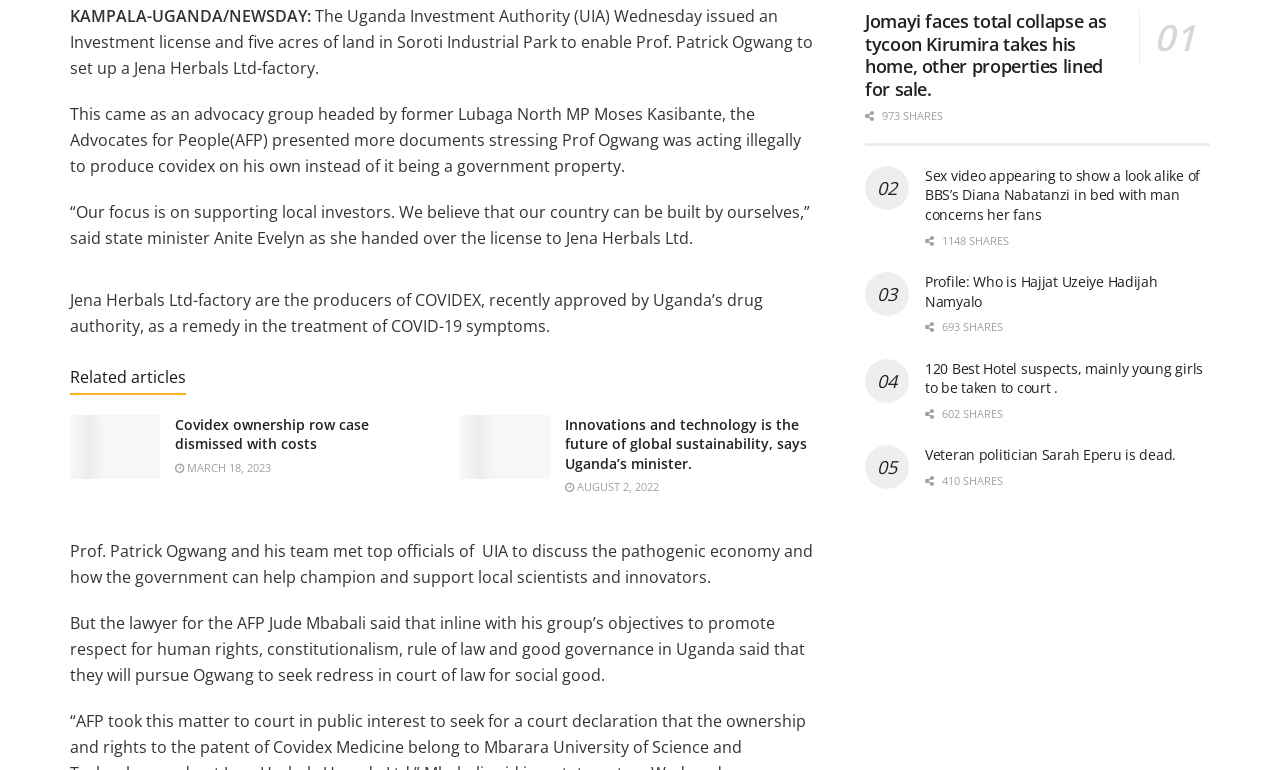How many articles are listed under 'Related articles'?
Please answer the question as detailed as possible based on the image.

I found this answer by counting the number of article links under the heading 'Related articles', which are 'Covidex inventor Prof. Ogwang “stopped and warned” to address media again.' and 'Covidex ownership row case dismissed with costs'.